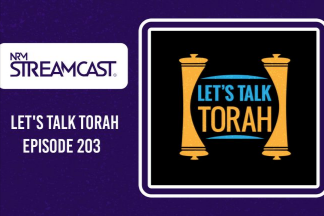Identify and describe all the elements present in the image.

The image features the promotional graphic for "Let's Talk Torah - Episode 203," presented by NRM Streamcast. The design includes vibrant colors and a bold, eye-catching logo. Central to the image is a depiction of a Torah scroll, flanked by stylized pillars, symbolizing the significance of the Torah in Jewish tradition. The title "LET'S TALK TORAH" is prominently displayed in the middle, emphasizing the episode's focus on discussions related to Torah teachings. This episode was released on April 25, 2021, and is part of a series aimed at exploring various topics within the realm of Torah. The backdrop has a rich purple hue, enhancing the visual appeal and capturing attention effectively.